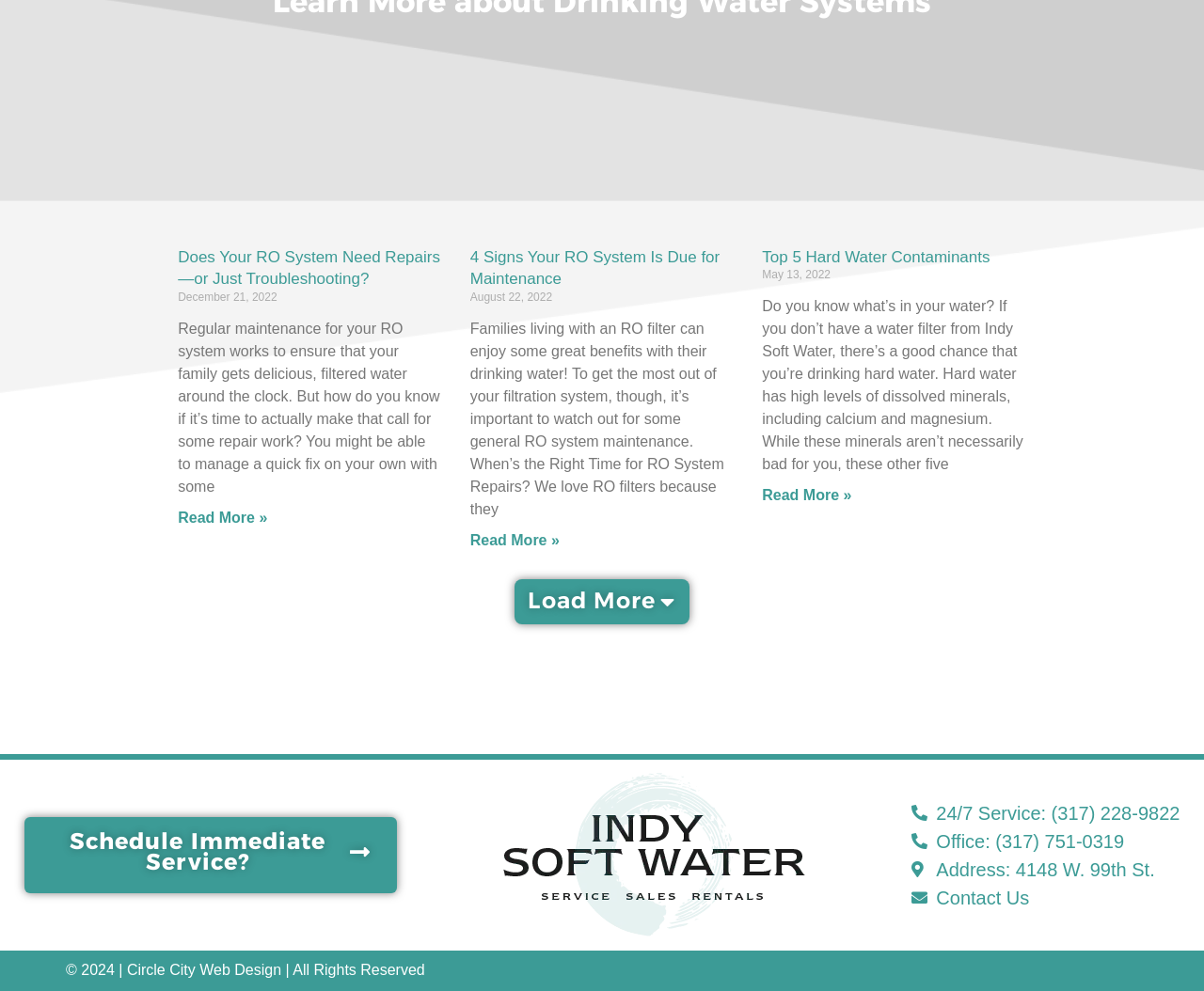Provide the bounding box coordinates of the HTML element this sentence describes: "Contact Us". The bounding box coordinates consist of four float numbers between 0 and 1, i.e., [left, top, right, bottom].

[0.757, 0.892, 0.98, 0.919]